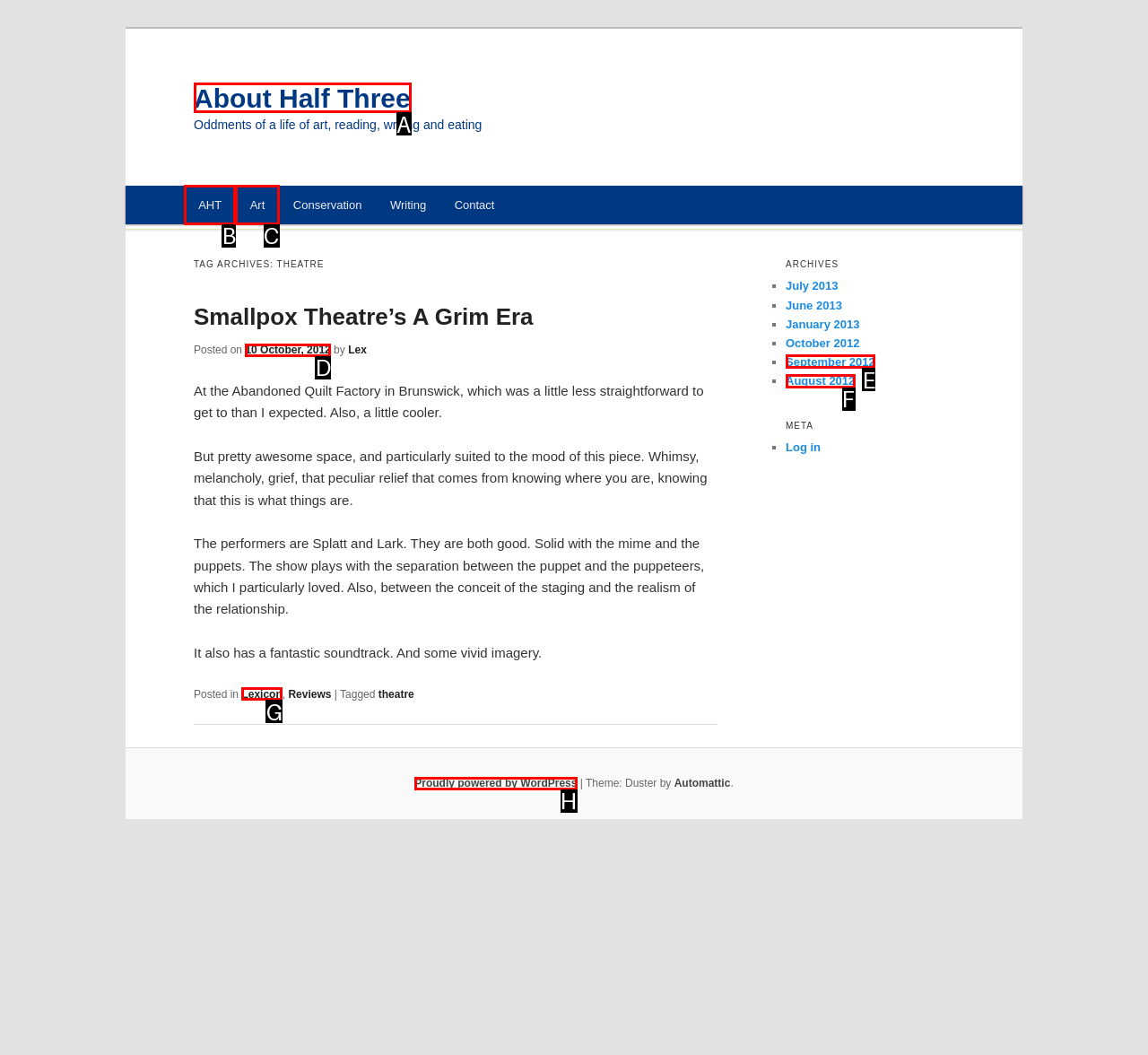Which UI element should you click on to achieve the following task: Click on the 'About Half Three' link? Provide the letter of the correct option.

A